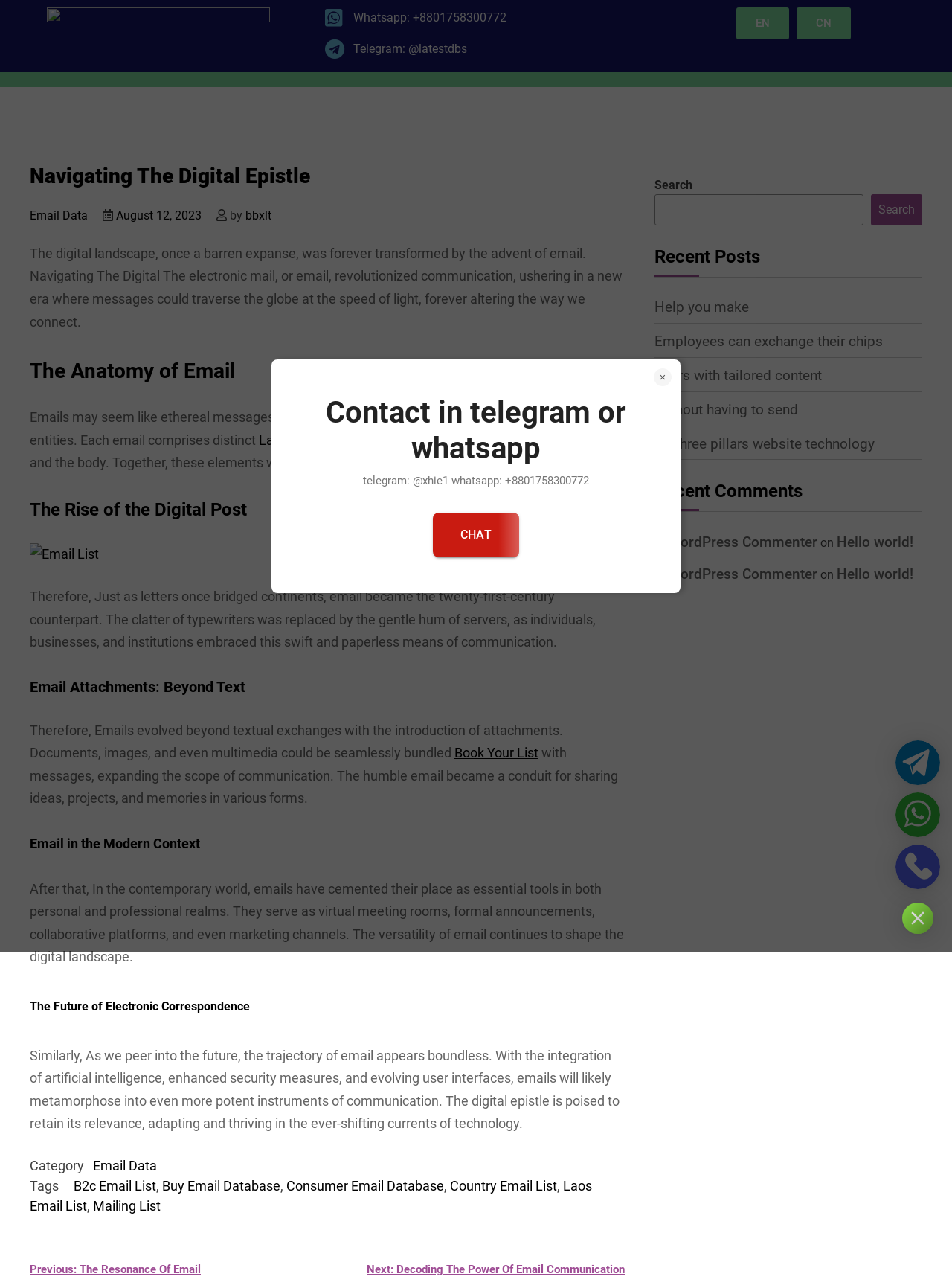Summarize the contents and layout of the webpage in detail.

This webpage is about navigating the digital epistle, which is an email. The page has a header section with a button to close the page, a heading that says "Contact in telegram or whatsapp", and a static text with the contact information. There is also a link to chat and several social media links on the top right corner of the page.

Below the header section, there is an article section that takes up most of the page. The article is divided into several sections, each with a heading and some static text. The sections are "Navigating The Digital Epistle", "The Anatomy of Email", "The Rise of the Digital Post", "Email Attachments: Beyond Text", "Email in the Modern Context", and "The Future of Electronic Correspondence". Each section has some descriptive text that explains the topic.

On the right side of the page, there is a navigation section with links to previous and next posts. Below that, there is a search bar with a button to search. There is also a section that displays recent posts, with links to each post. Further down, there is a section that displays recent comments, with links to each comment.

At the bottom of the page, there is a footer section with links to categories, tags, and other related topics. There are also some social media links and a link to a WordPress commenter.

Overall, the page is well-organized and easy to navigate, with clear headings and concise text that explains the topic of navigating the digital epistle.